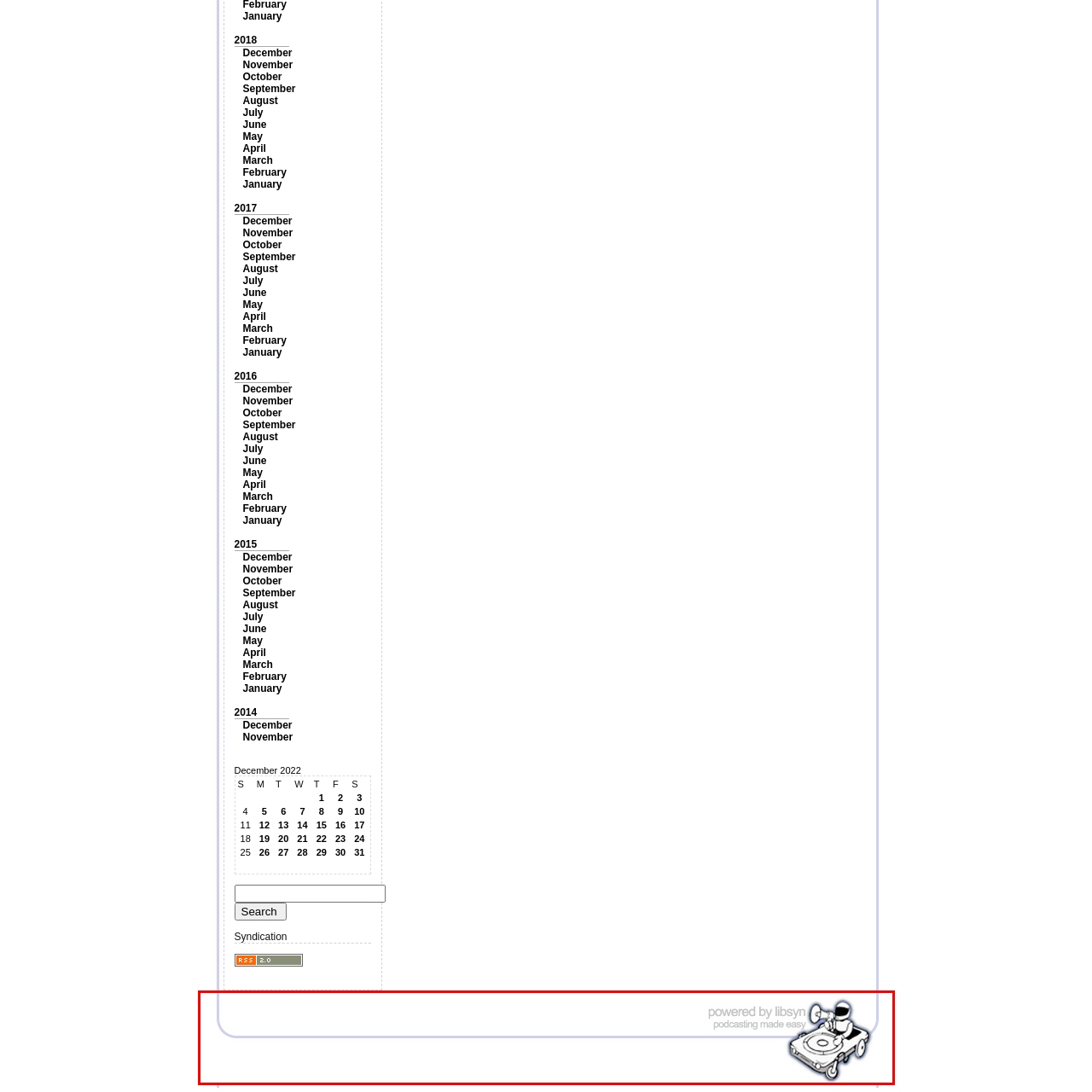Look at the image inside the red box and answer the question with a single word or phrase:
What is the tagline of the podcasting service?

podcasting made easy